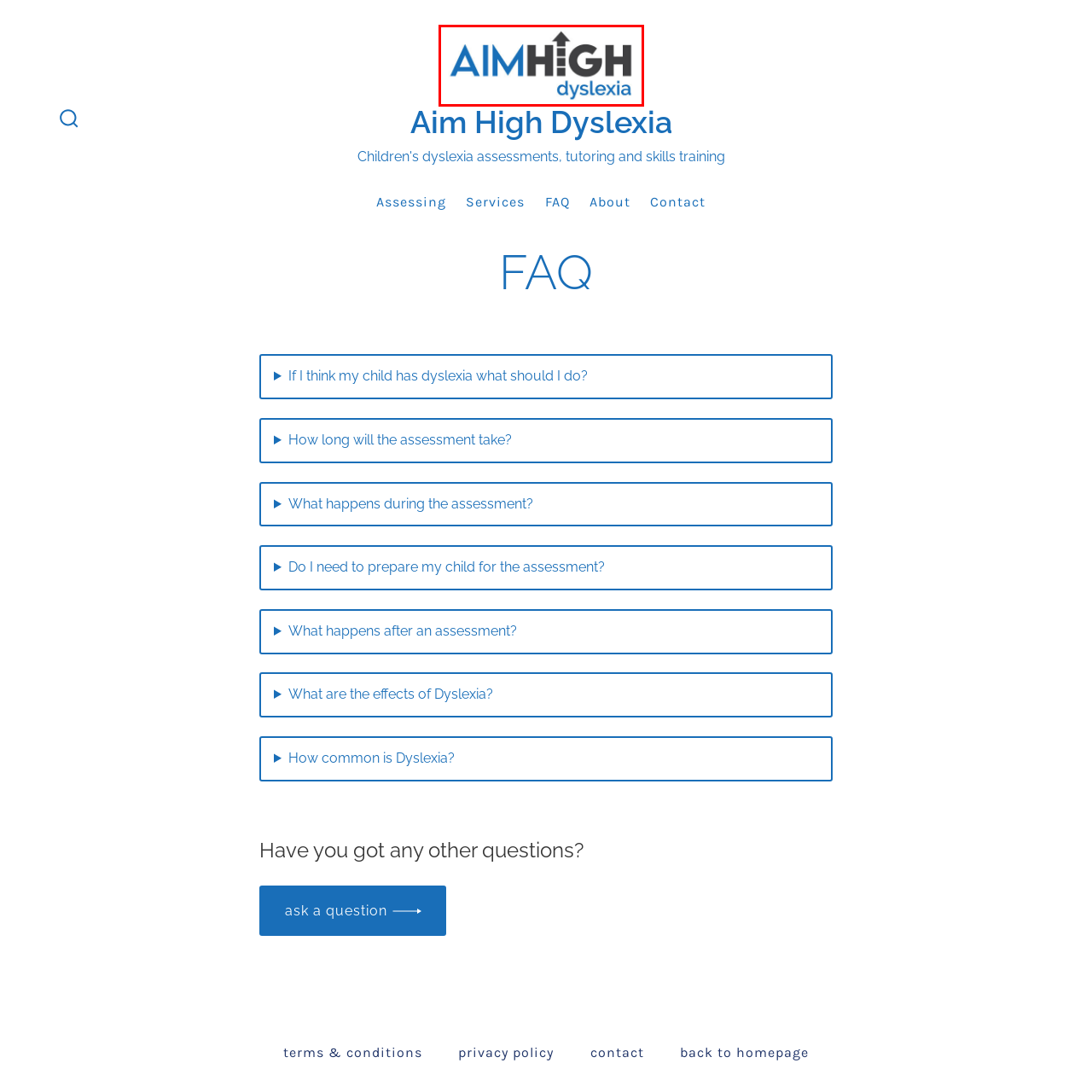Describe in detail the portion of the image that is enclosed within the red boundary.

The image features the logo of "Aim High Dyslexia," which prominently displays the phrase "AIM HIGH" in bold, stylized text. The word "AIM" is rendered in a striking blue, while "HIGH" is depicted in a darker hue, conveying a sense of upward momentum. Above the "H" in "HIGH," an upward-pointing arrow symbolizes growth and aspiration. Below the main text, the word "dyslexia" is presented in a more understated manner, grounding the logo and emphasizing the organization's focus on supporting individuals with dyslexia. This visual identity reflects a mission dedicated to empowering and uplifting those affected by dyslexia.